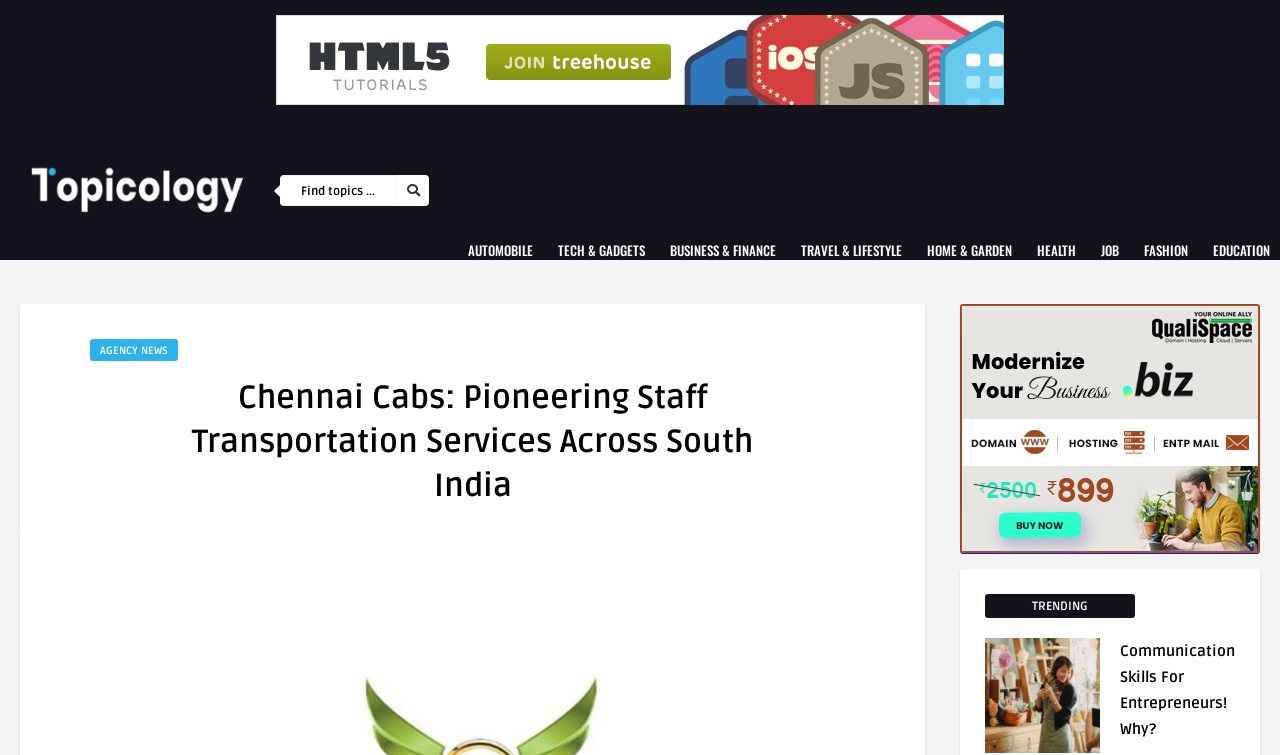Please locate the bounding box coordinates of the element that should be clicked to achieve the given instruction: "View AGENCY NEWS".

[0.07, 0.449, 0.139, 0.478]